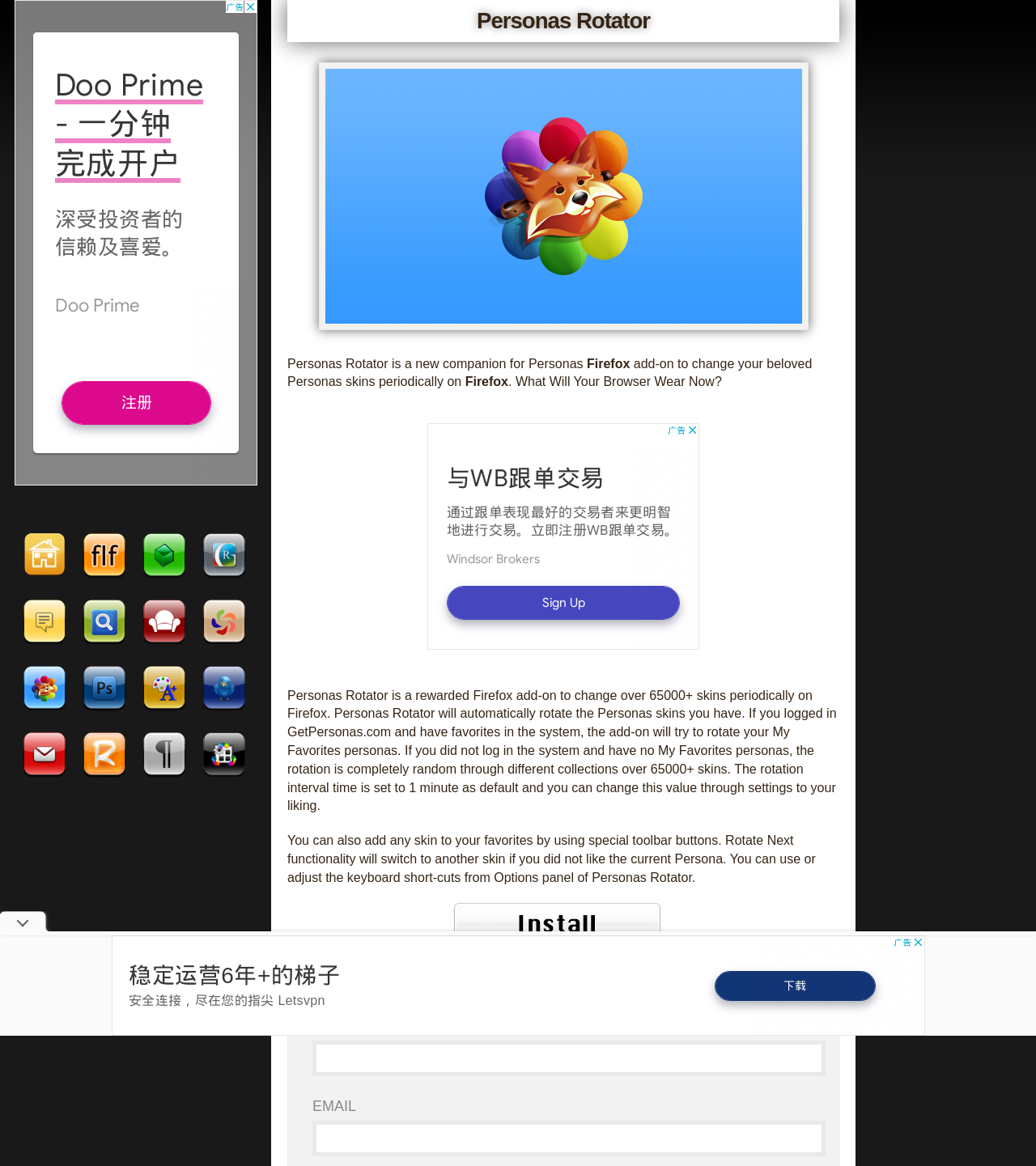Please identify the bounding box coordinates of the element that needs to be clicked to perform the following instruction: "Click on Home".

[0.021, 0.504, 0.079, 0.511]